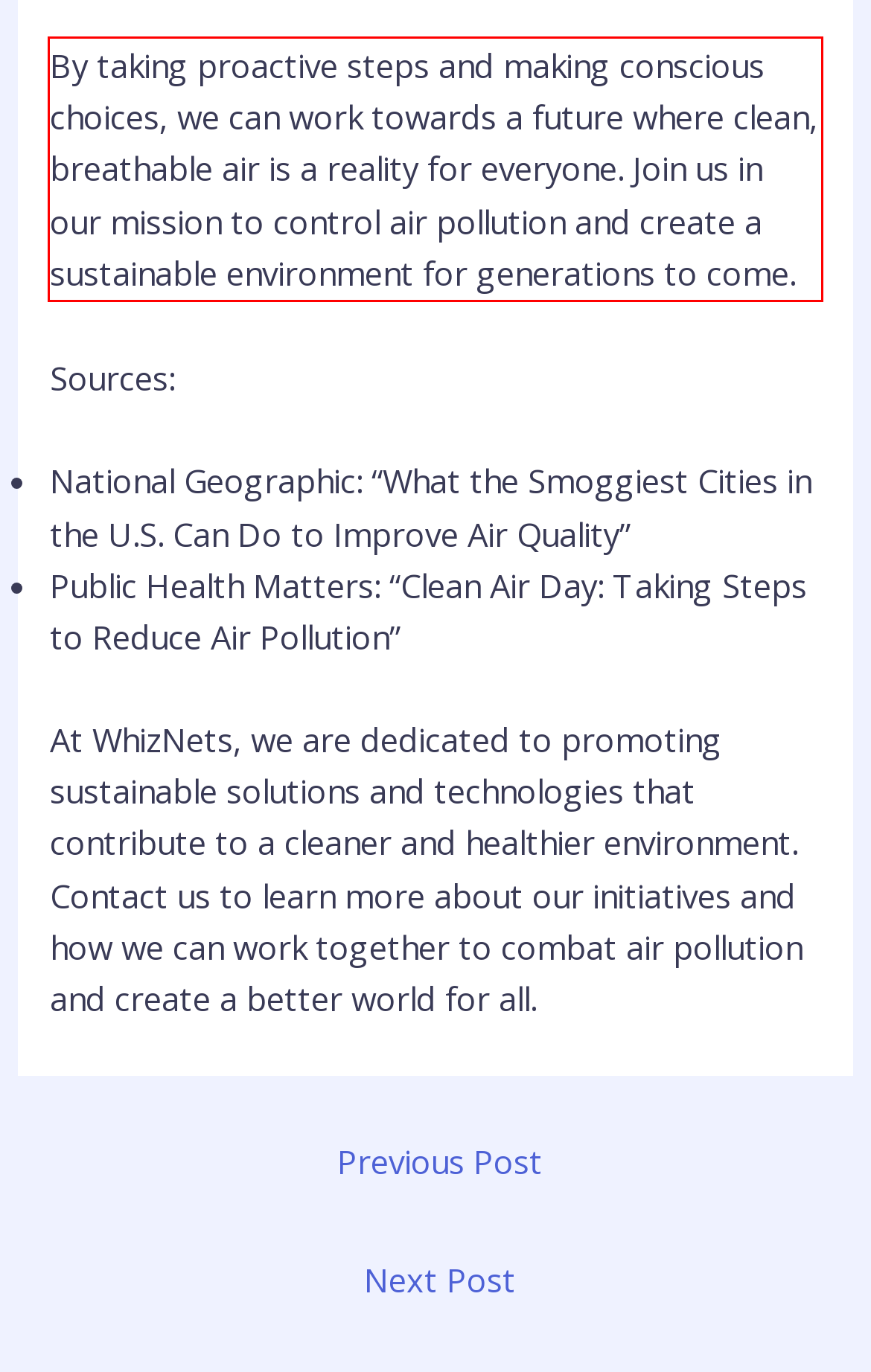Given a screenshot of a webpage, locate the red bounding box and extract the text it encloses.

By taking proactive steps and making conscious choices, we can work towards a future where clean, breathable air is a reality for everyone. Join us in our mission to control air pollution and create a sustainable environment for generations to come.